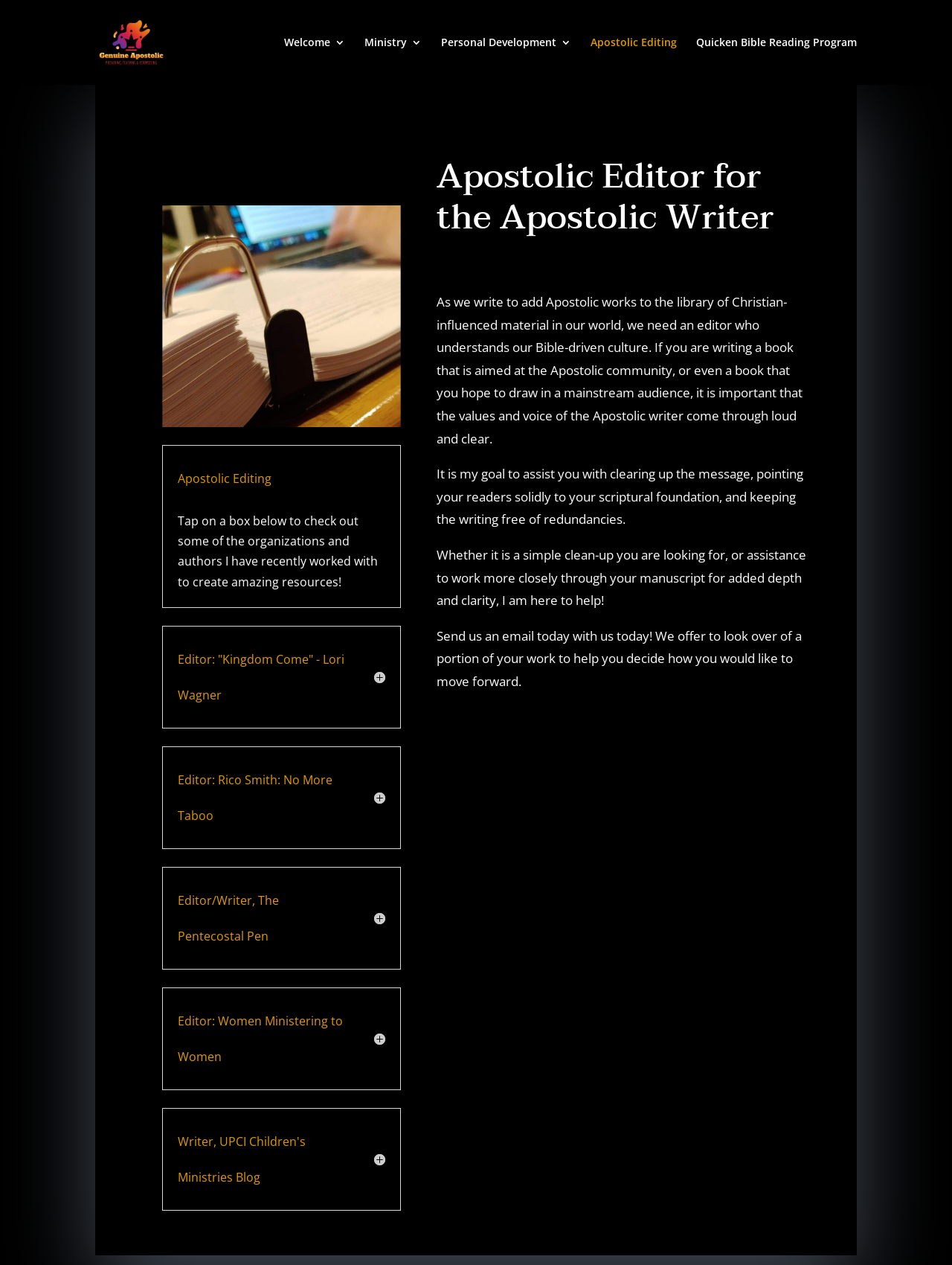What is the relationship between the person in the image and the person mentioned in the text? Observe the screenshot and provide a one-word or short phrase answer.

Father and daughter